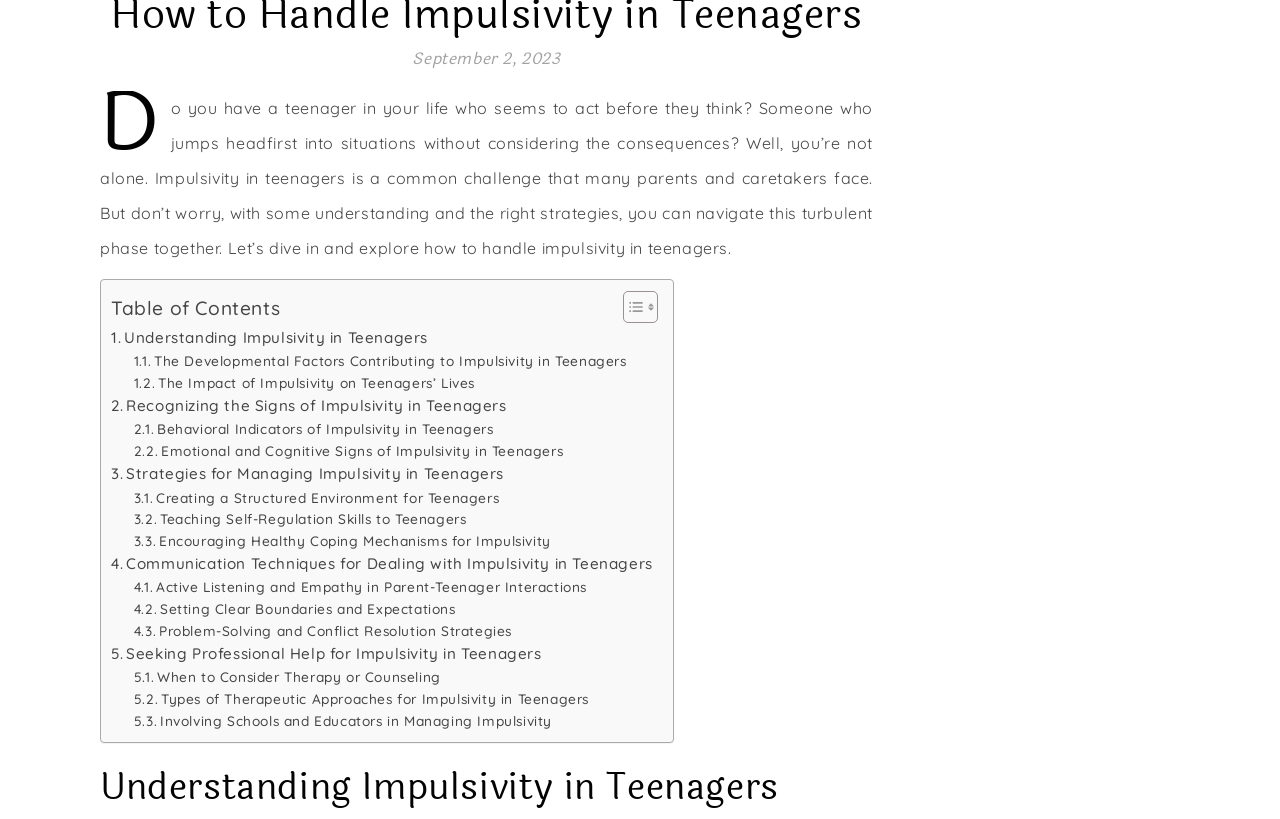Provide the bounding box coordinates for the specified HTML element described in this description: "Toggle". The coordinates should be four float numbers ranging from 0 to 1, in the format [left, top, right, bottom].

[0.475, 0.354, 0.51, 0.395]